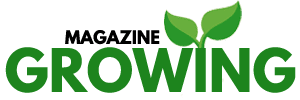Using the details from the image, please elaborate on the following question: What is integrated above the word 'GROWING'?

The two green leaves are artistically integrated above the word 'GROWING' to enhance the theme of growth and nature, which is in line with the magazine's focus on gardening and plant cultivation.